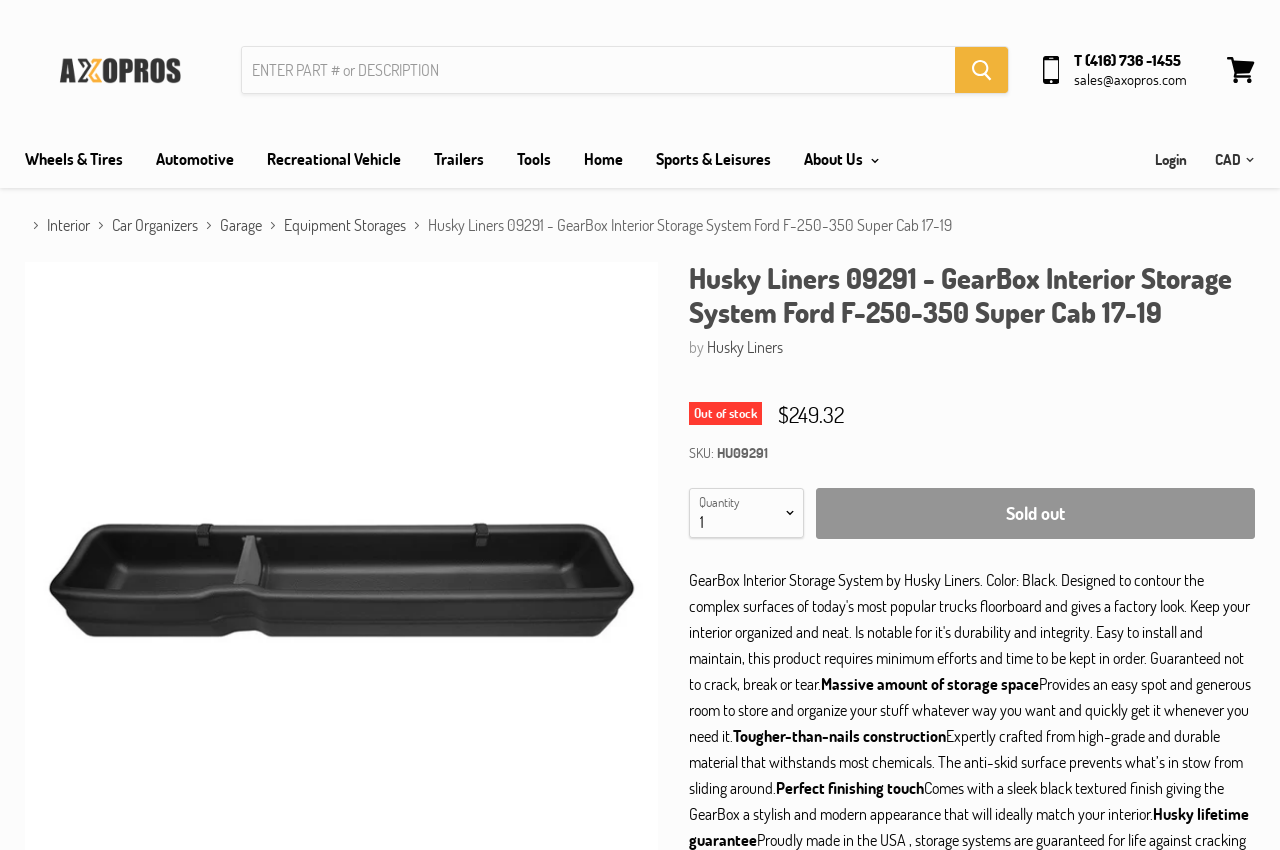Identify the bounding box coordinates of the clickable region necessary to fulfill the following instruction: "Select quantity". The bounding box coordinates should be four float numbers between 0 and 1, i.e., [left, top, right, bottom].

[0.538, 0.574, 0.628, 0.633]